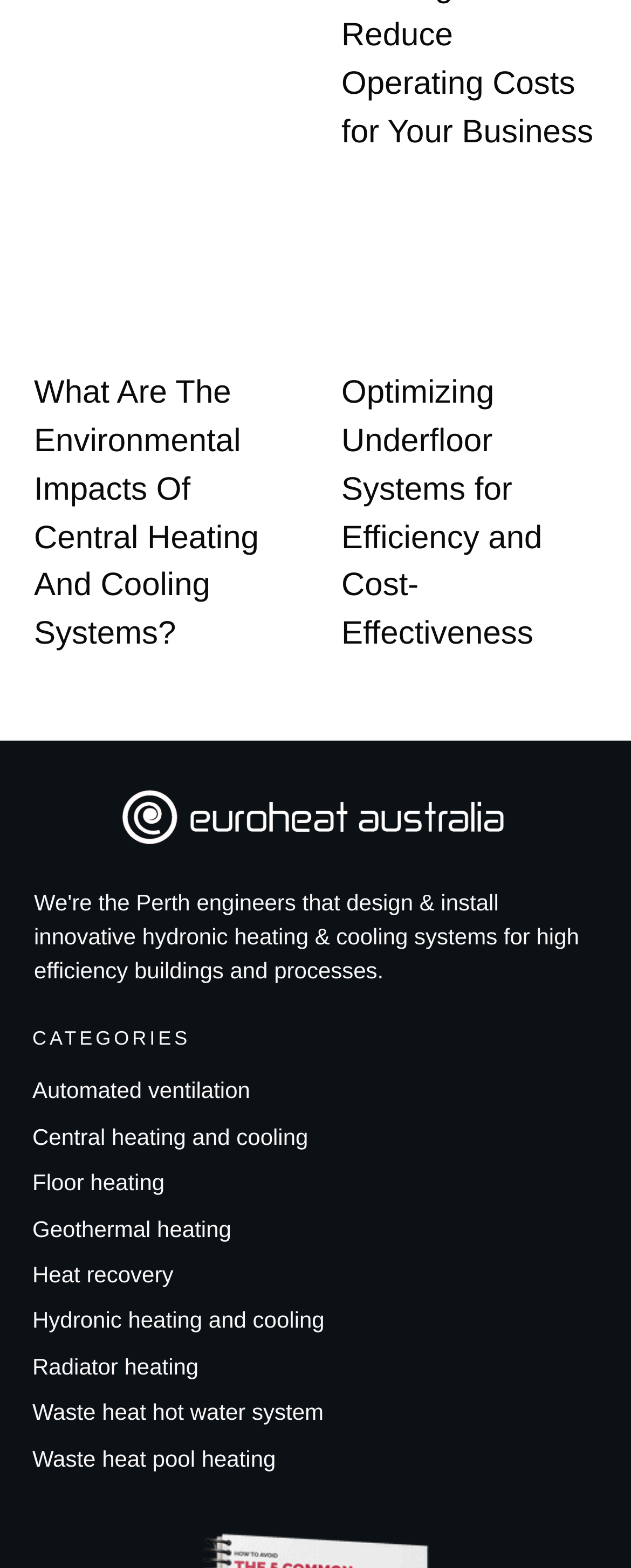What is the category above 'Automated ventilation'?
Please answer the question with a single word or phrase, referencing the image.

CATEGORIES